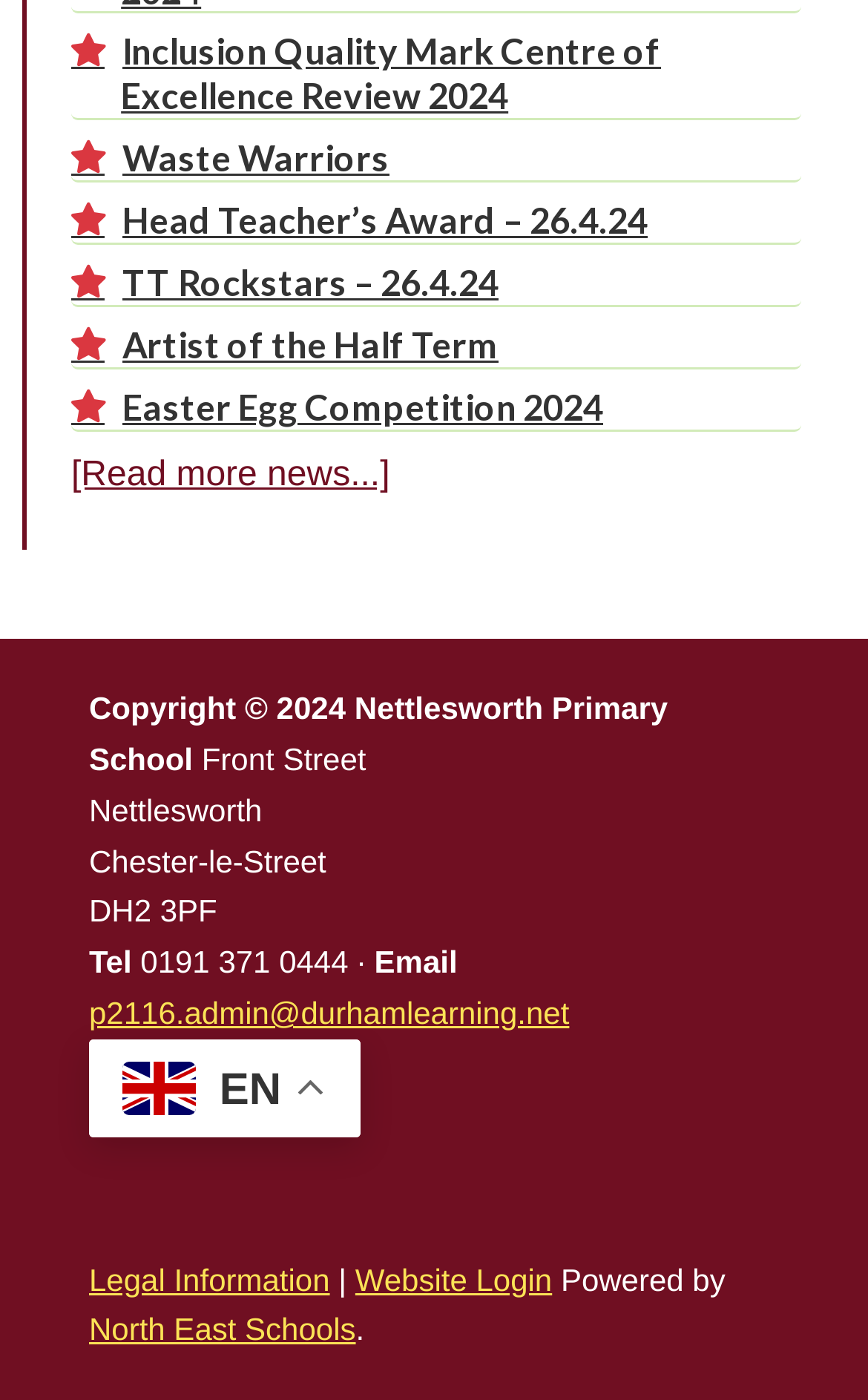Provide the bounding box coordinates of the section that needs to be clicked to accomplish the following instruction: "Visit the Inclusion Quality Mark Centre of Excellence Review 2024 page."

[0.082, 0.021, 0.923, 0.085]